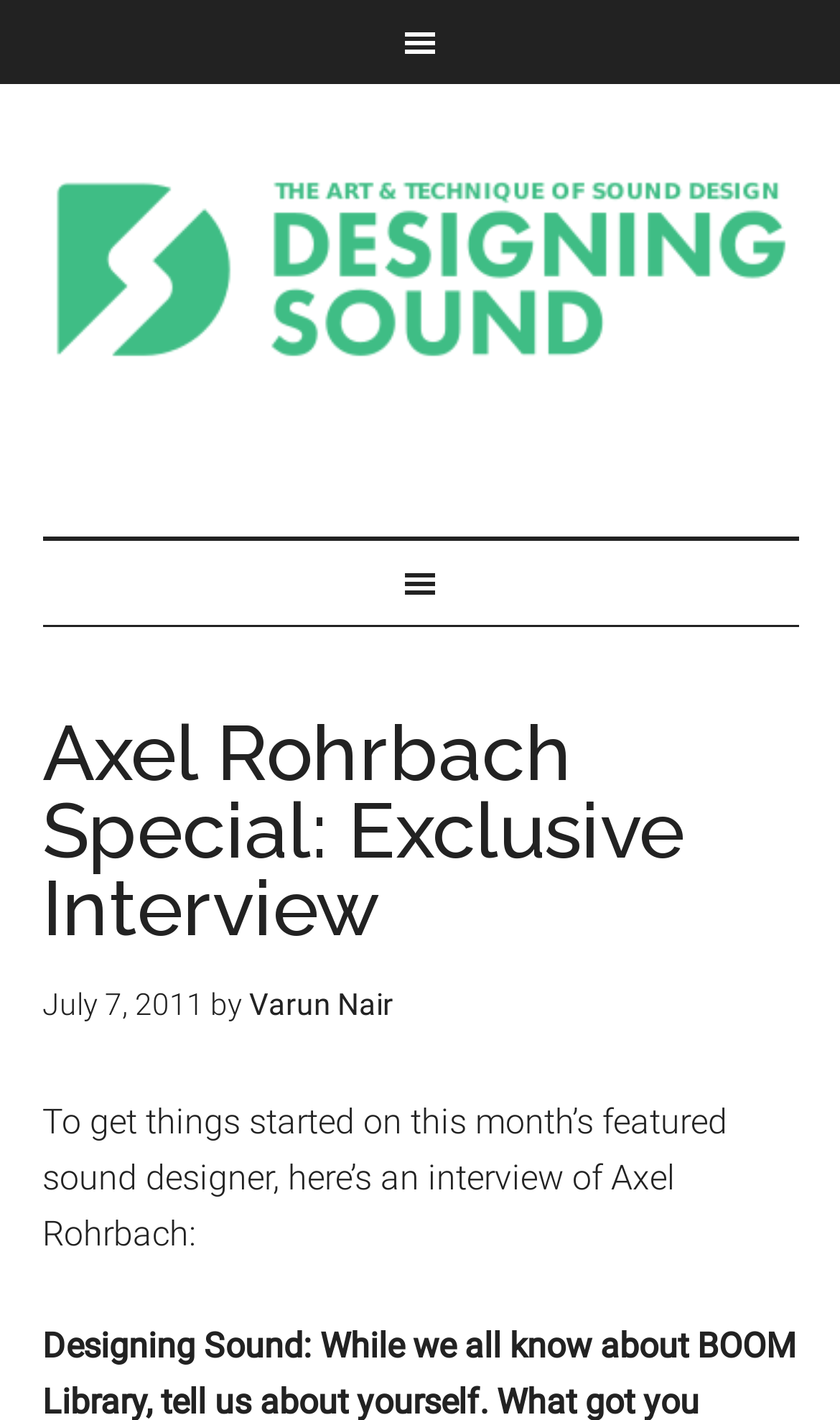Refer to the image and offer a detailed explanation in response to the question: What is the date of the interview?

I found the date of the interview by looking at the time element in the header section, which contains the static text 'July 7, 2011'.